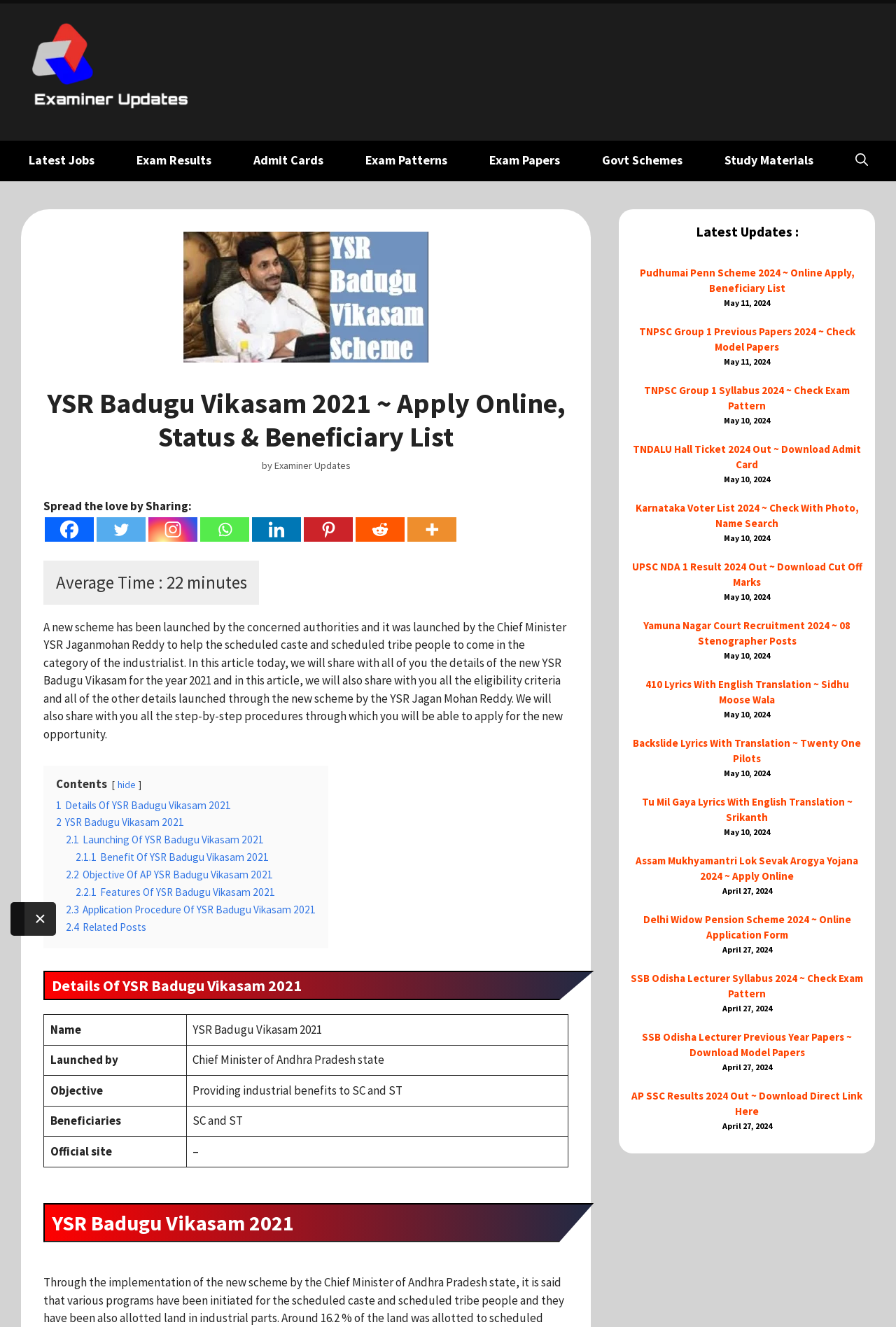Identify and generate the primary title of the webpage.

YSR Badugu Vikasam 2021 ~ Apply Online, Status & Beneficiary List